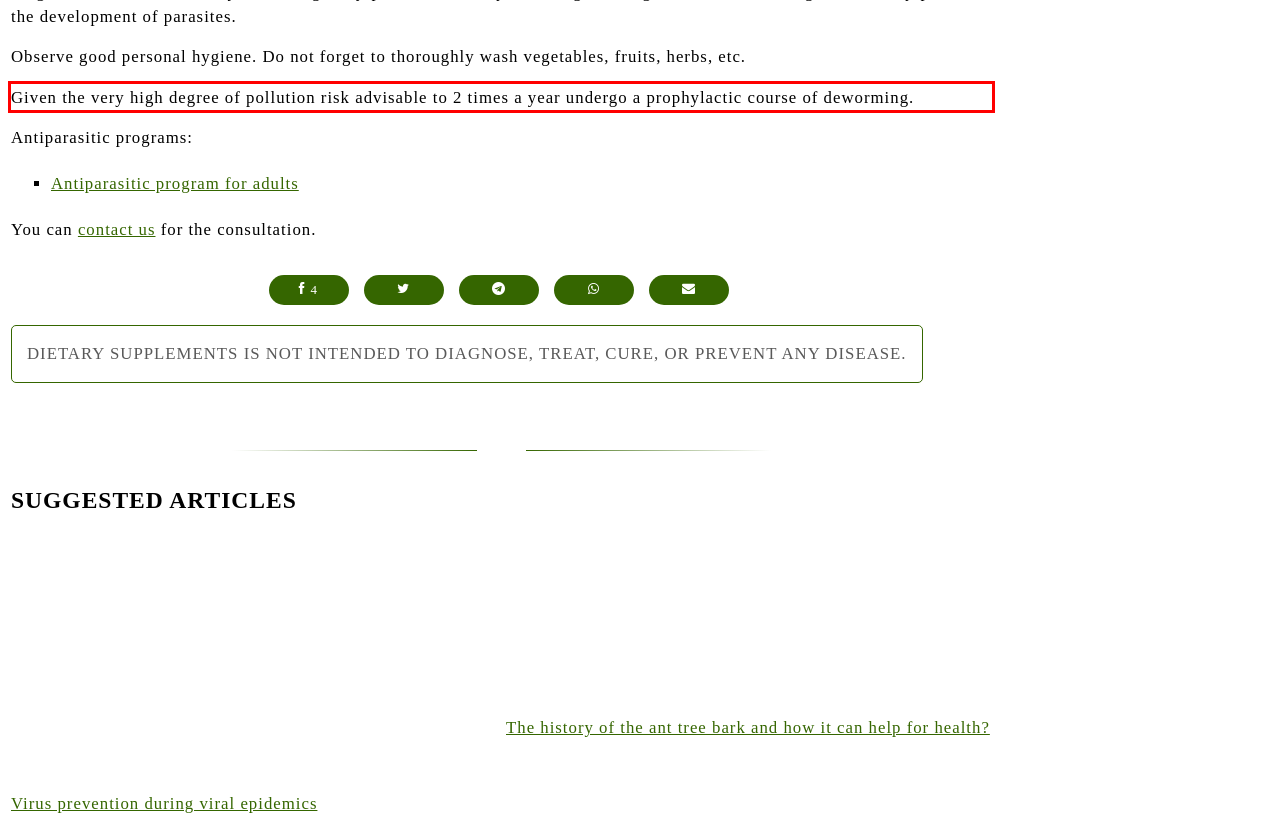Identify and extract the text within the red rectangle in the screenshot of the webpage.

Given the very high degree of pollution risk advisable to 2 times a year undergo a prophylactic course of deworming.